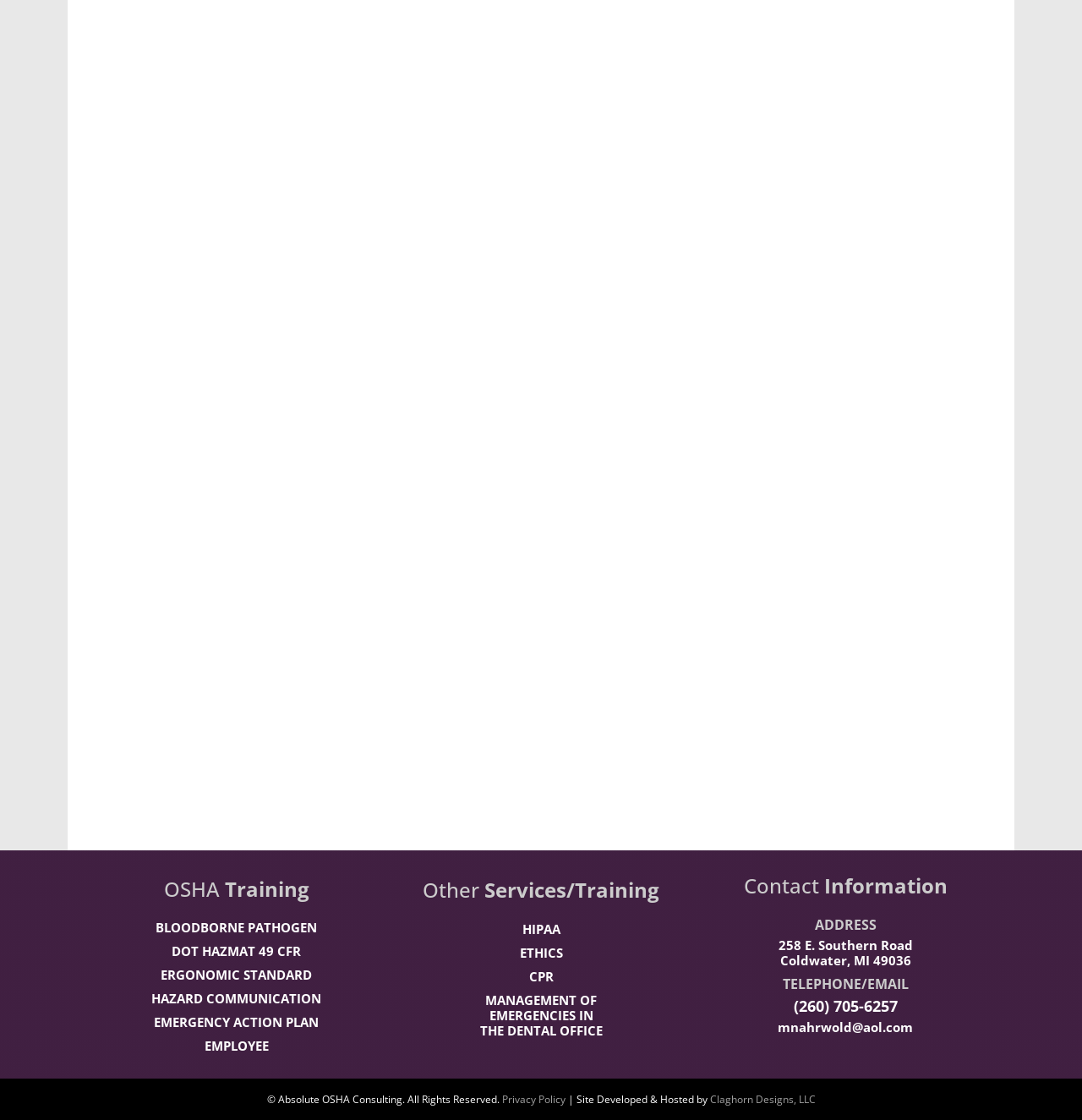What is the phone number of Absolute OSHA Consulting?
Give a comprehensive and detailed explanation for the question.

The phone number is mentioned in the contact information section of the webpage, which includes the telephone number and email address.